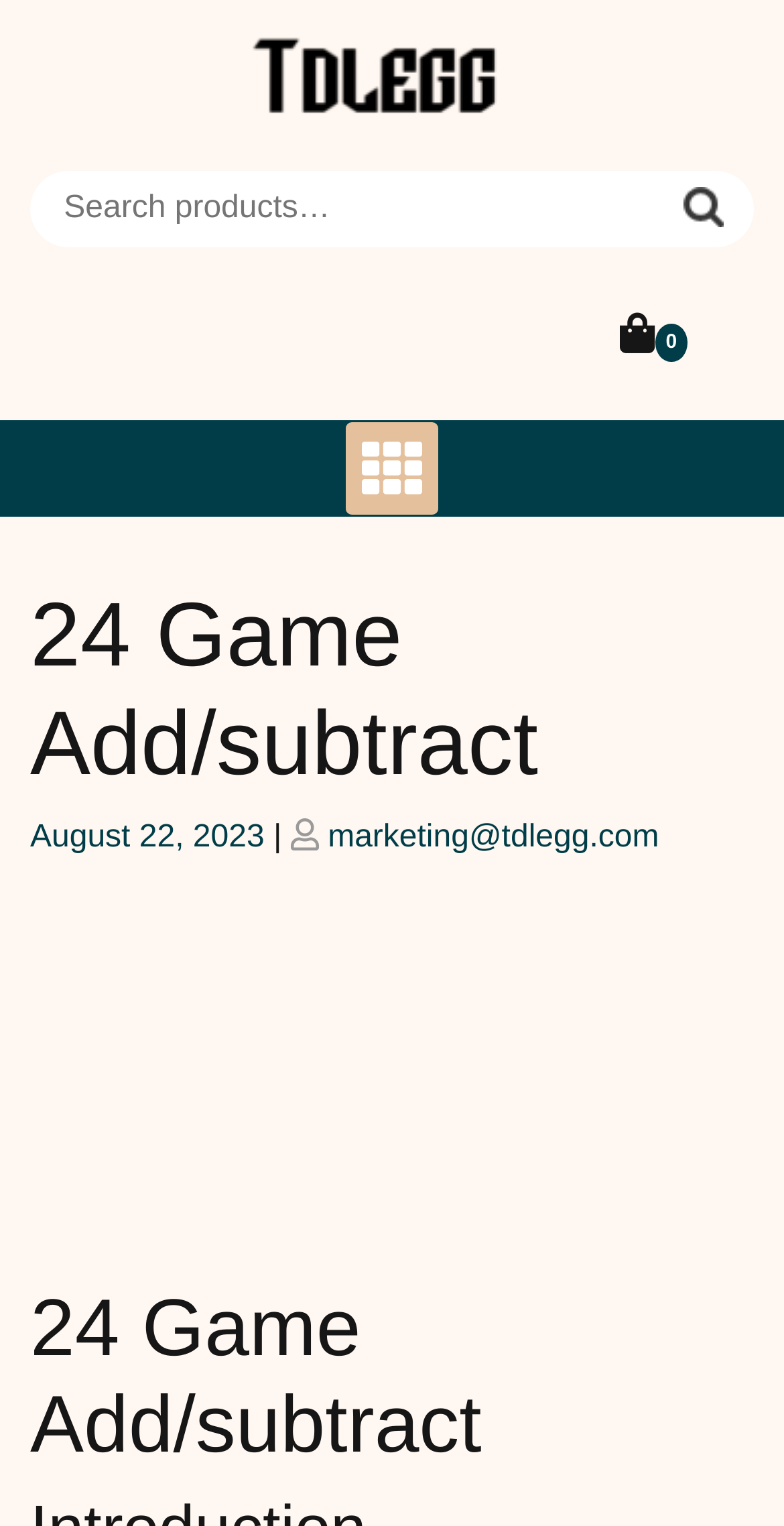Provide a brief response to the question below using one word or phrase:
What is the email address of the author?

marketing@tdlegg.com